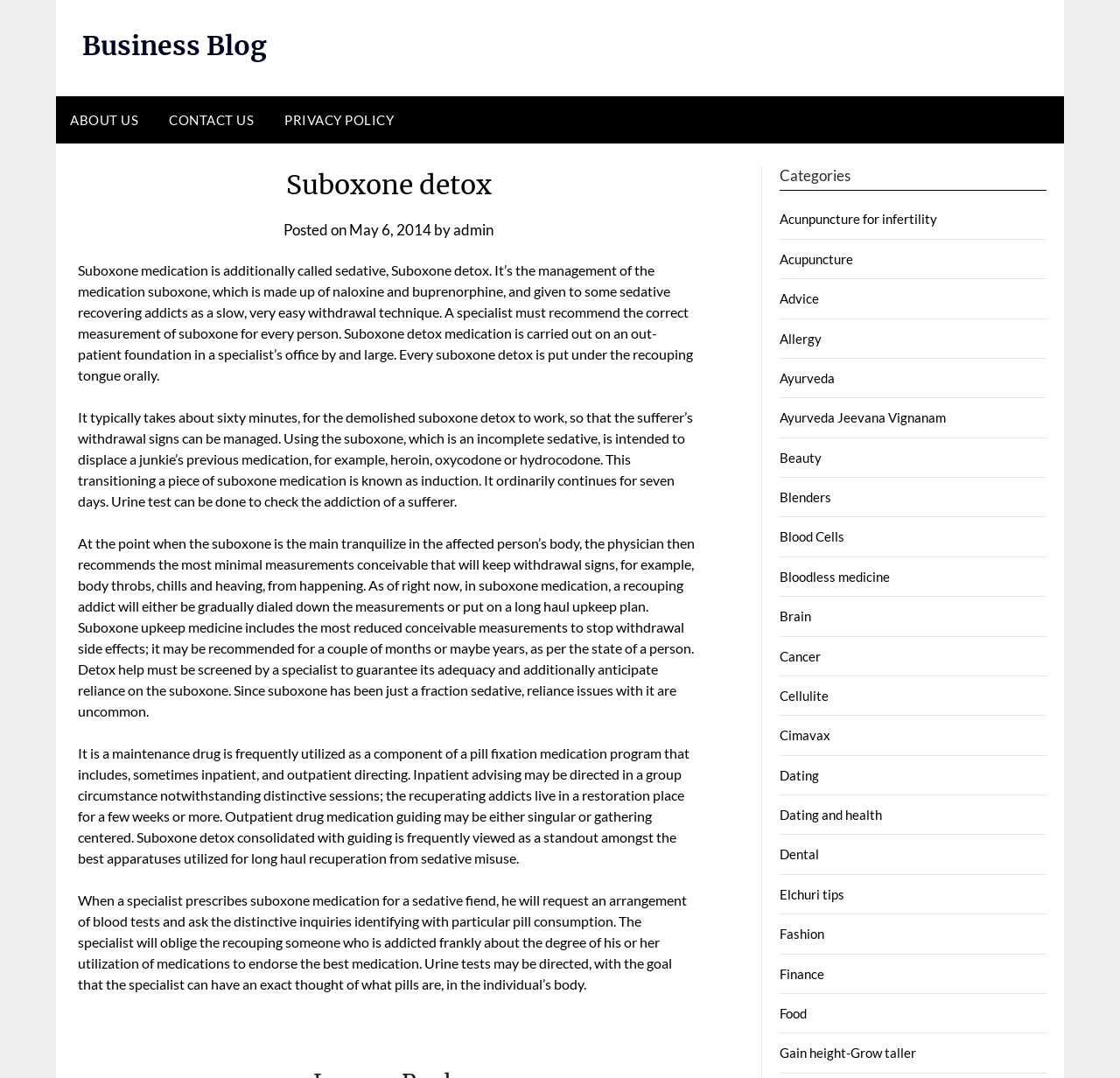Determine the bounding box coordinates of the element's region needed to click to follow the instruction: "Follow on Facebook". Provide these coordinates as four float numbers between 0 and 1, formatted as [left, top, right, bottom].

None